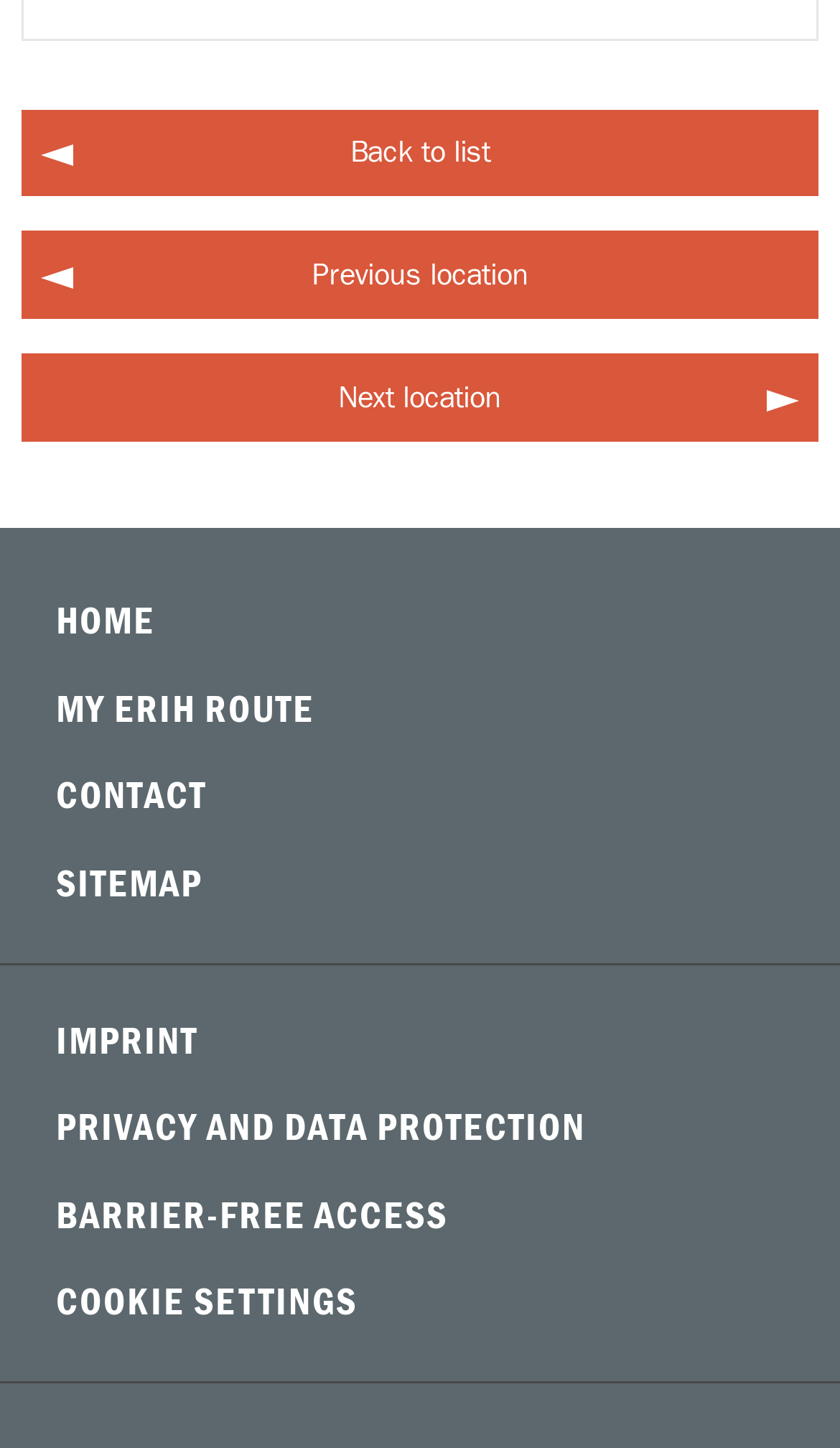How many links are there in the main navigation menu?
Please provide a single word or phrase as your answer based on the image.

7